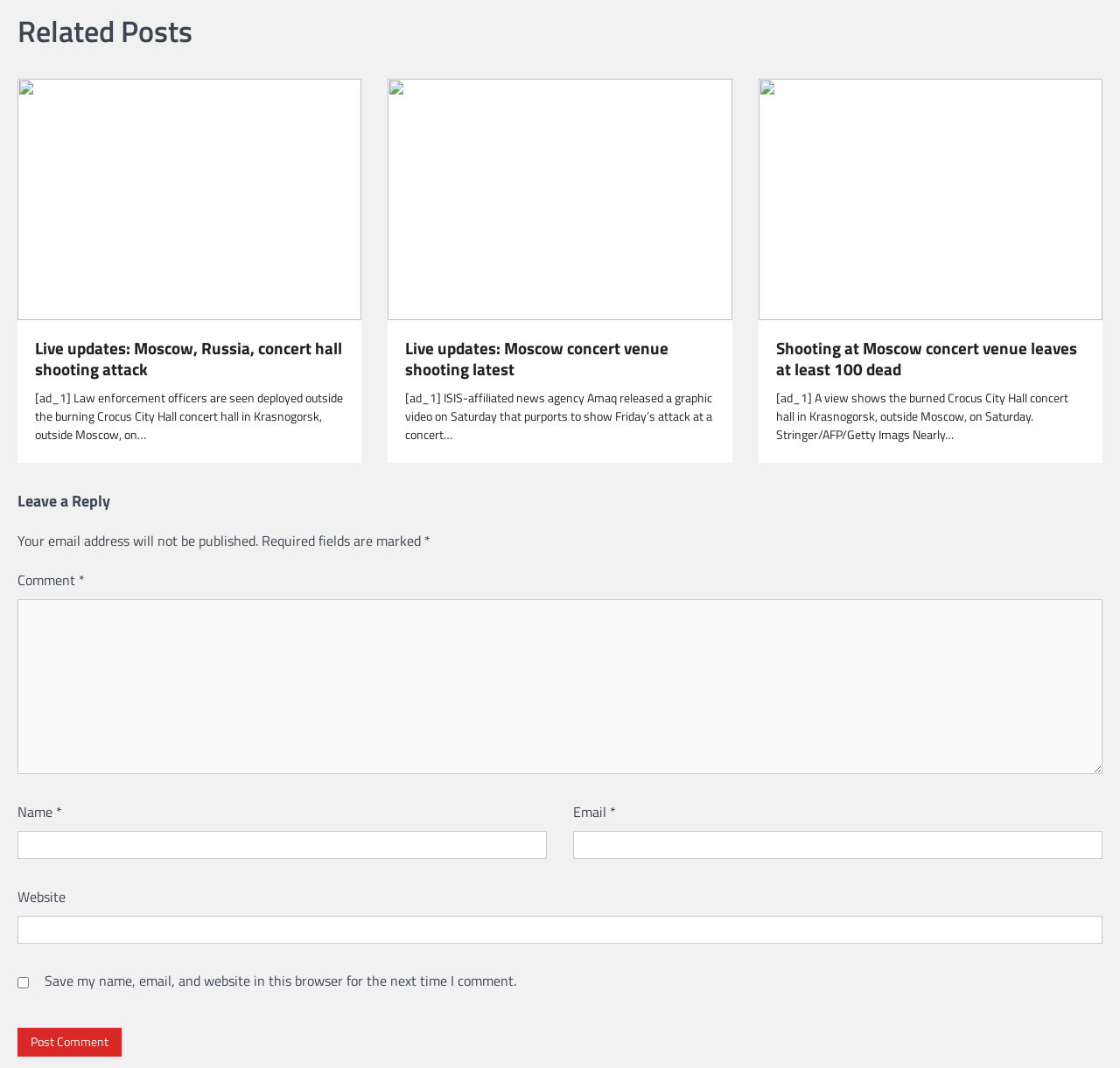Please locate the bounding box coordinates of the region I need to click to follow this instruction: "Click on the 'Live updates: Moscow concert venue shooting latest' link".

[0.362, 0.316, 0.638, 0.356]